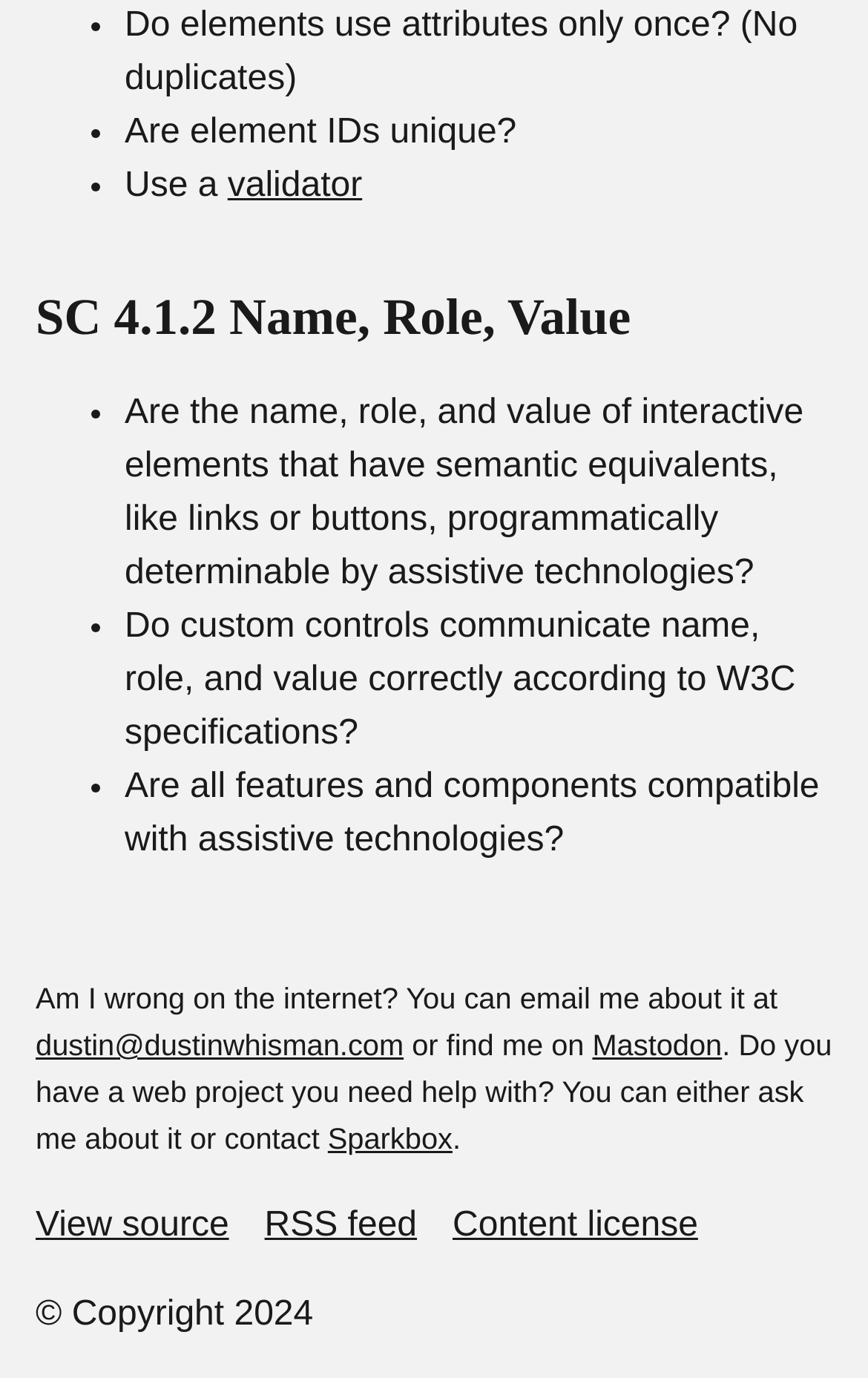Identify the bounding box coordinates of the clickable section necessary to follow the following instruction: "Click the 'validator' link". The coordinates should be presented as four float numbers from 0 to 1, i.e., [left, top, right, bottom].

[0.262, 0.121, 0.417, 0.148]